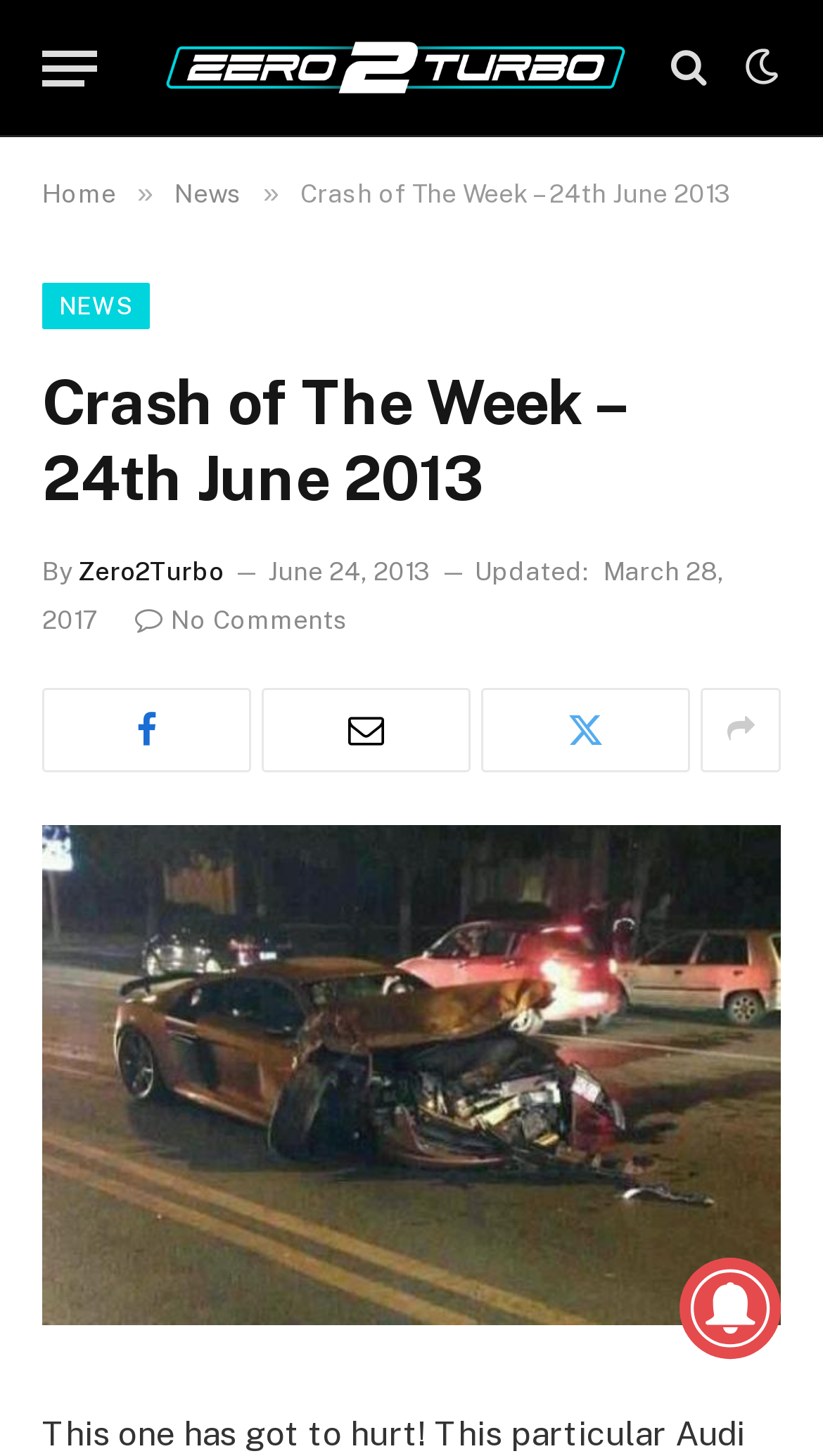Identify the bounding box coordinates of the region that should be clicked to execute the following instruction: "Visit the Zero2Turbo homepage".

[0.195, 0.013, 0.767, 0.08]